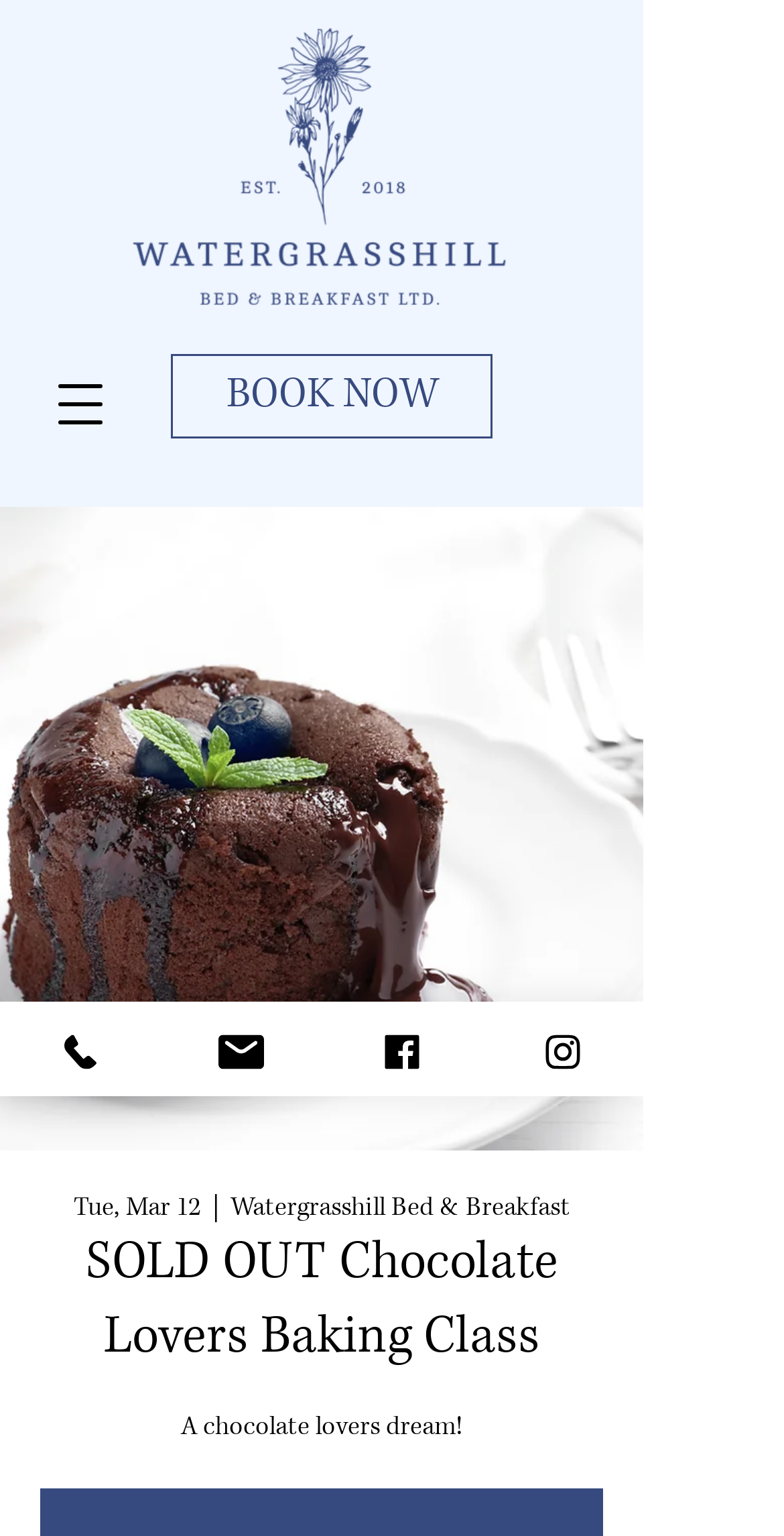Explain the contents of the webpage comprehensively.

This webpage appears to be promoting a baking class event, specifically a "SOLD OUT Chocolate Lovers Baking Class" at Watergrasshill Bed & Breakfast. 

At the top left corner, there is a logo image of WGH, a single flower in blue. Next to it, on the top right, is a button to open a navigation menu. Below the logo, there is a prominent "BOOK NOW" link, although it seems to be unavailable since the class is sold out. 

The main content of the page is focused on the baking class event. There is a large image related to the event, taking up most of the page's width. Below the image, there are three lines of text: the date "Tue, Mar 12", a separator "|", and the venue "Watergrasshill Bed & Breakfast". 

Above the image, there is a heading that repeats the event title "SOLD OUT Chocolate Lovers Baking Class". Below the image, there is a short descriptive text "A chocolate lovers dream!", which is also the meta description. 

At the bottom of the page, there are four links to contact the organizer: "Phone", "Email", "Facebook", and "Instagram", each accompanied by a small icon.